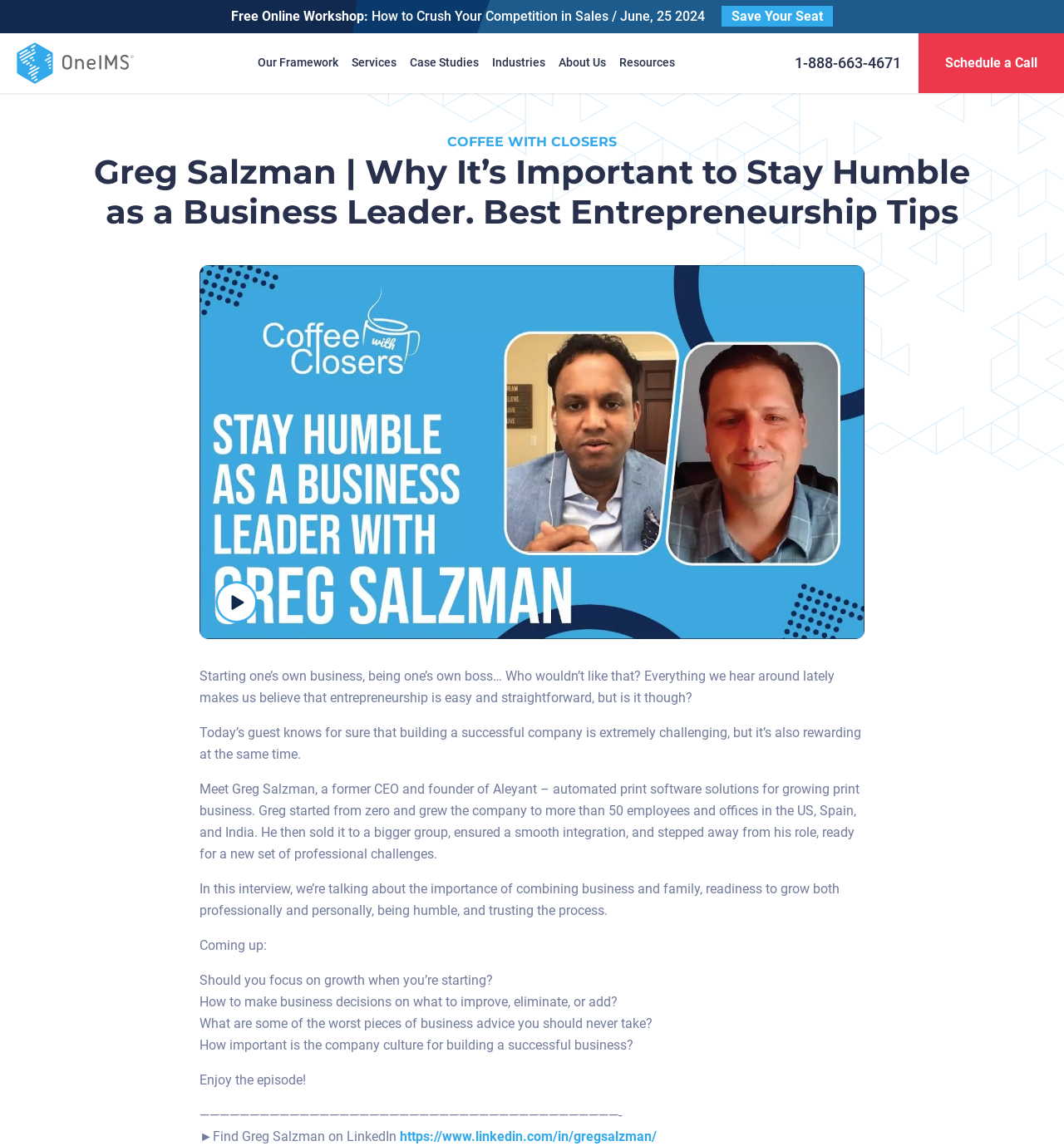Pinpoint the bounding box coordinates of the clickable element needed to complete the instruction: "Learn more about Our Framework". The coordinates should be provided as four float numbers between 0 and 1: [left, top, right, bottom].

[0.242, 0.044, 0.318, 0.066]